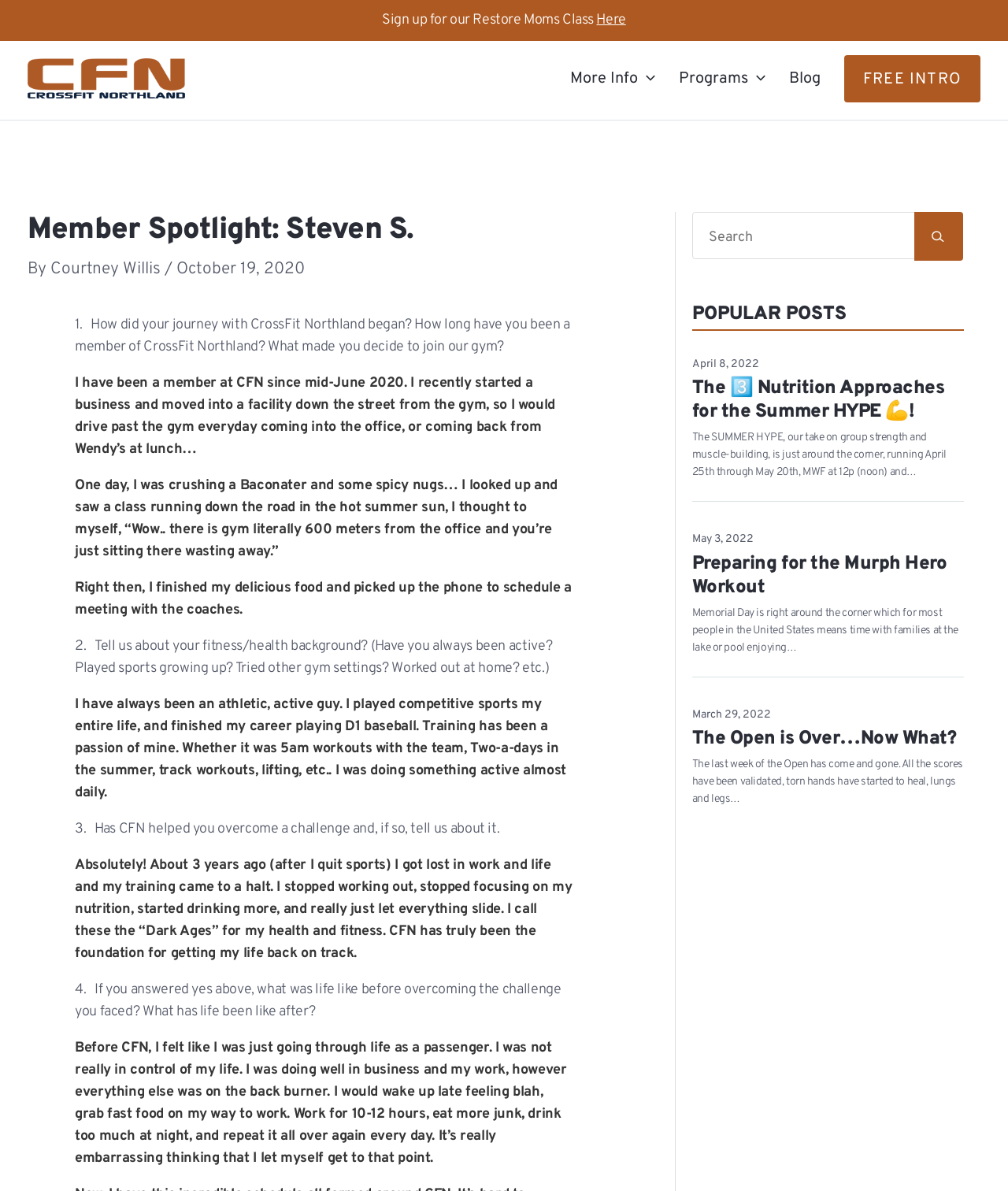Look at the image and answer the question in detail:
What is the purpose of the meeting Steven S. scheduled with the coaches?

The answer can be inferred from the text 'Right then, I finished my delicious food and picked up the phone to schedule a meeting with the coaches.' which suggests that Steven S. scheduled a meeting with the coaches to discuss joining the gym.